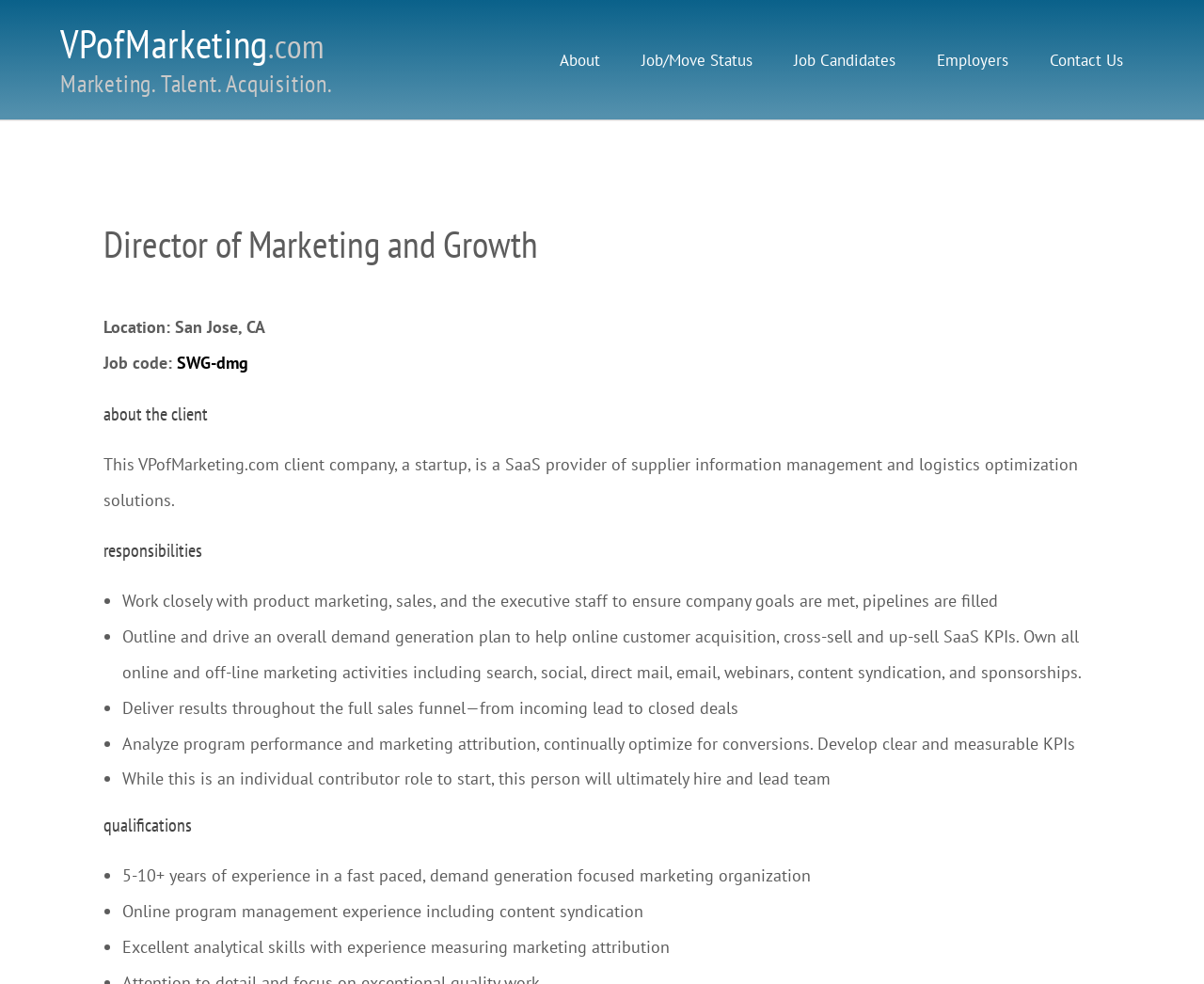Use a single word or phrase to answer the question: 
How many years of experience are required for this position?

5-10+ years